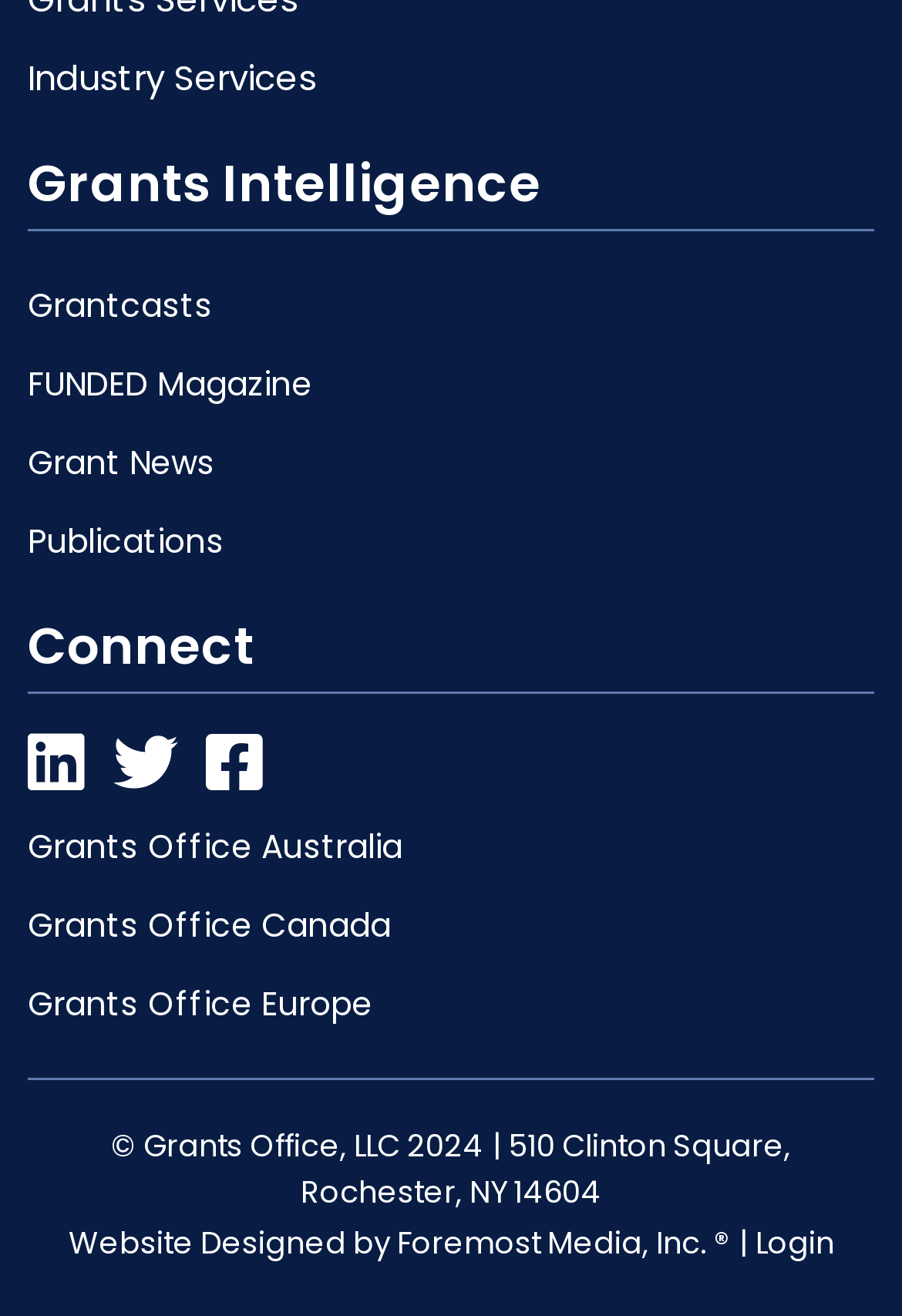Give a concise answer using only one word or phrase for this question:
What is the first link on the webpage?

Industry Services